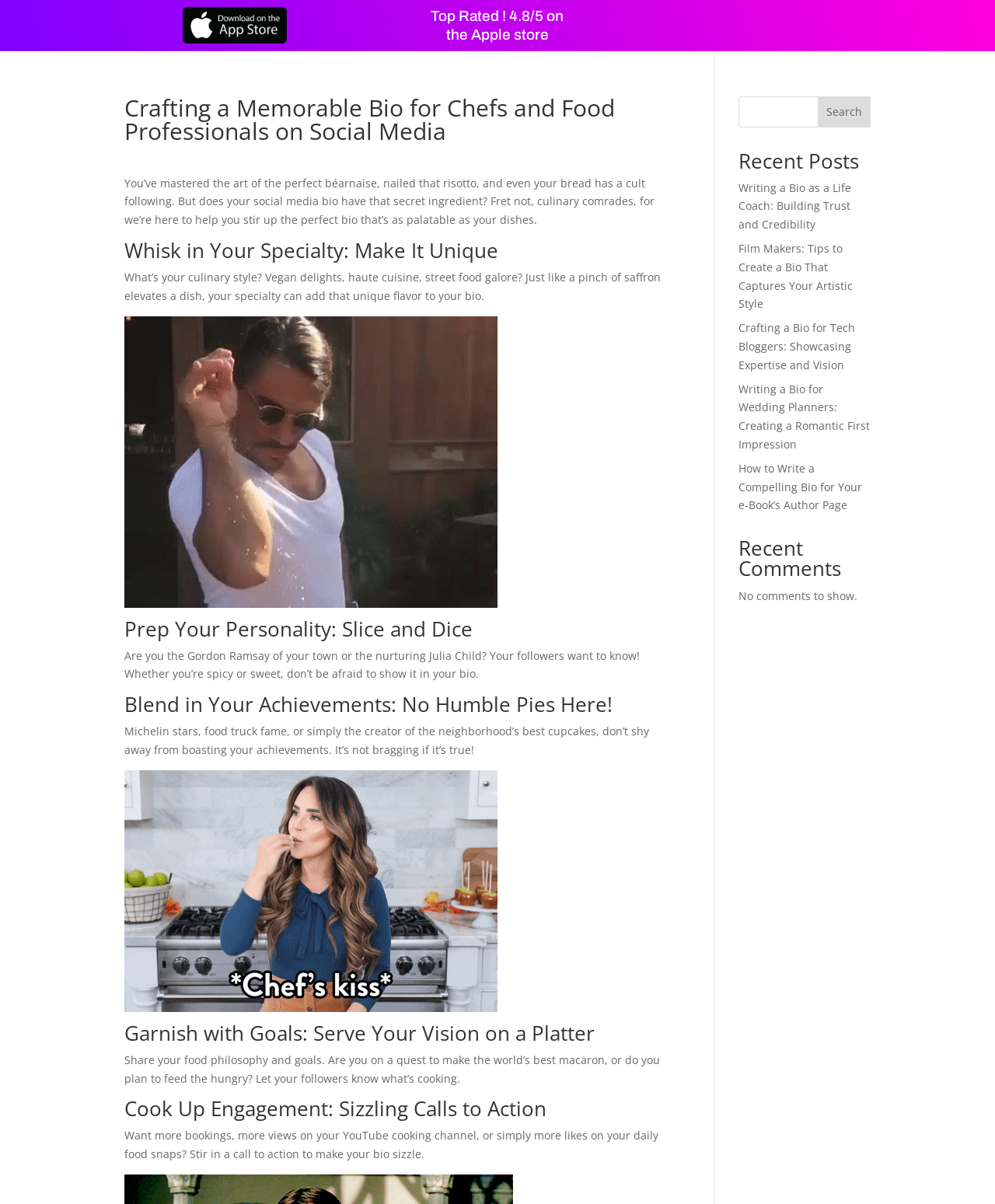Provide a thorough and detailed response to the question by examining the image: 
How many headings are there in the main article?

The main article contains 6 headings, including 'Whisk in Your Specialty: Make It Unique', 'Prep Your Personality: Slice and Dice', 'Blend in Your Achievements: No Humble Pies Here!', and others.